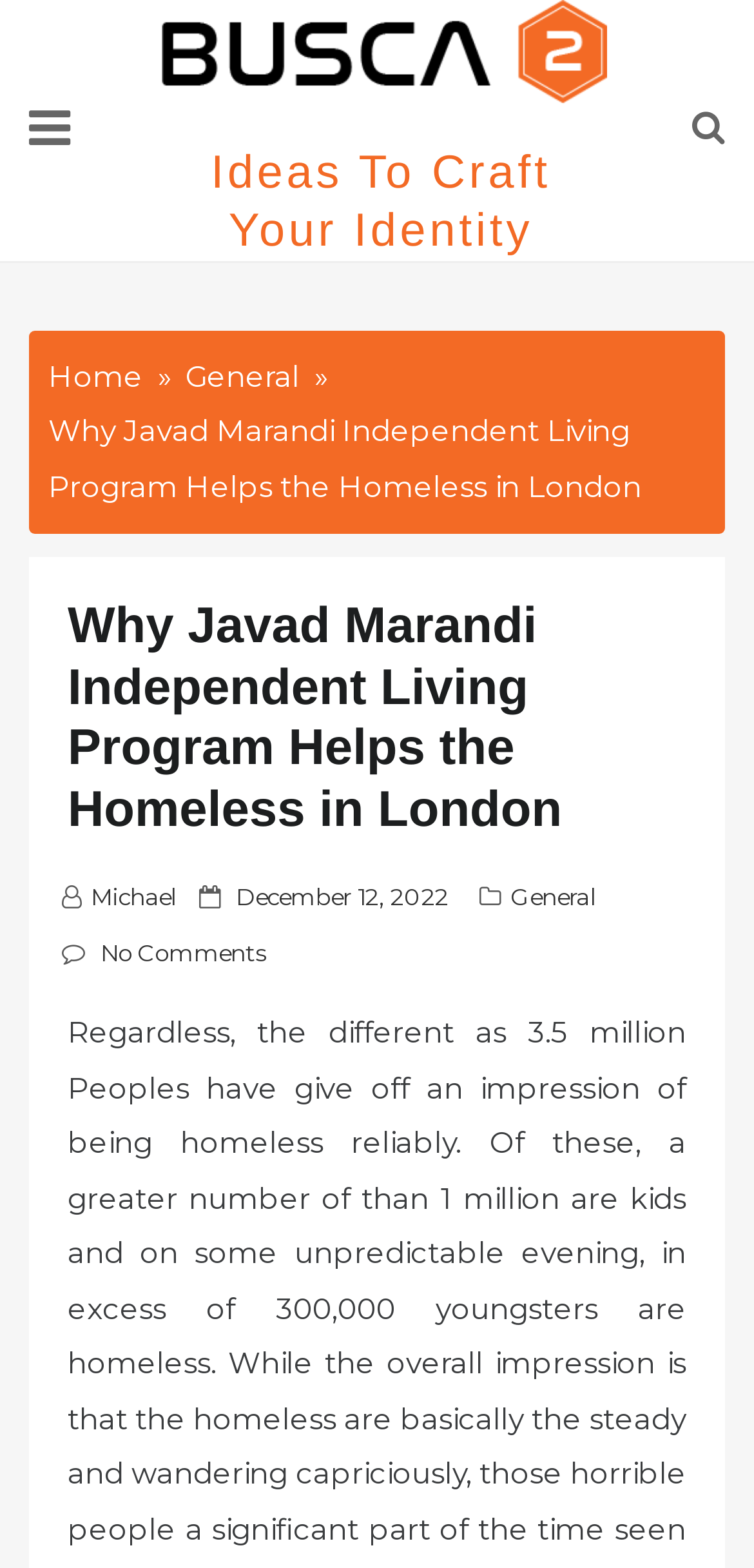Based on the element description: "No Comments", identify the bounding box coordinates for this UI element. The coordinates must be four float numbers between 0 and 1, listed as [left, top, right, bottom].

[0.133, 0.598, 0.351, 0.617]